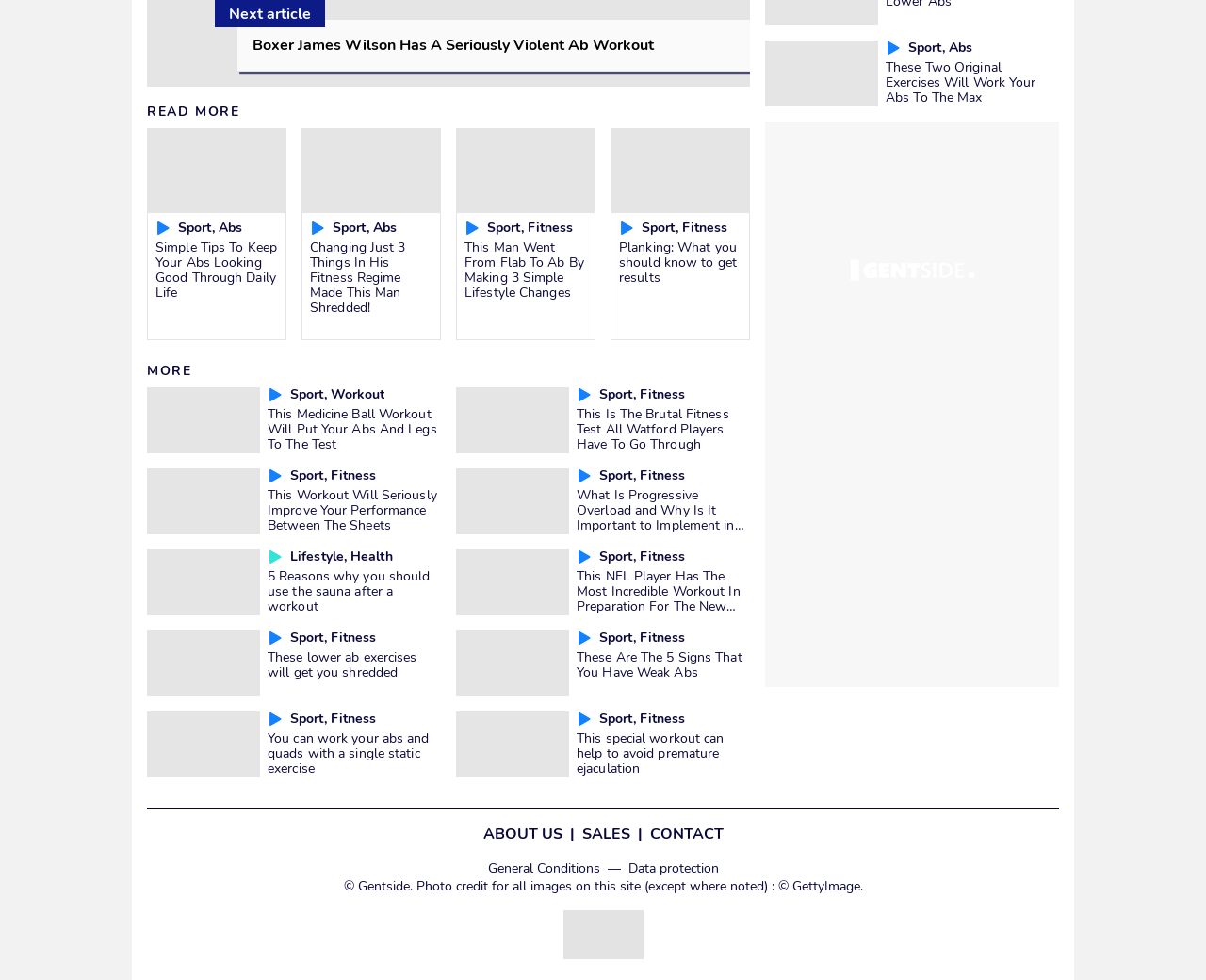What is the category of the article with the image of a football player?
From the image, respond using a single word or phrase.

Sport